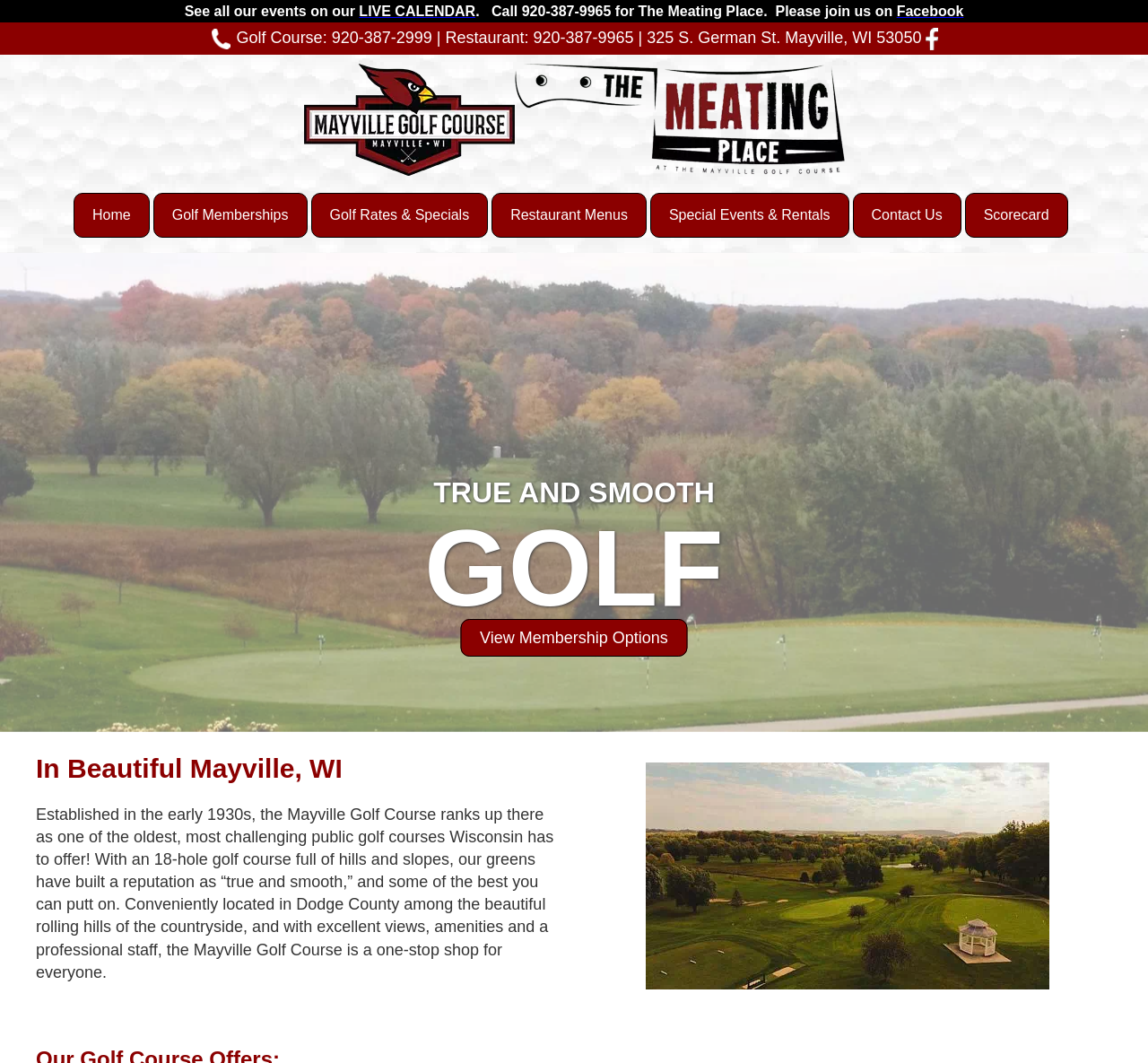What is the phone number of the golf course?
Using the image, respond with a single word or phrase.

920-387-2999